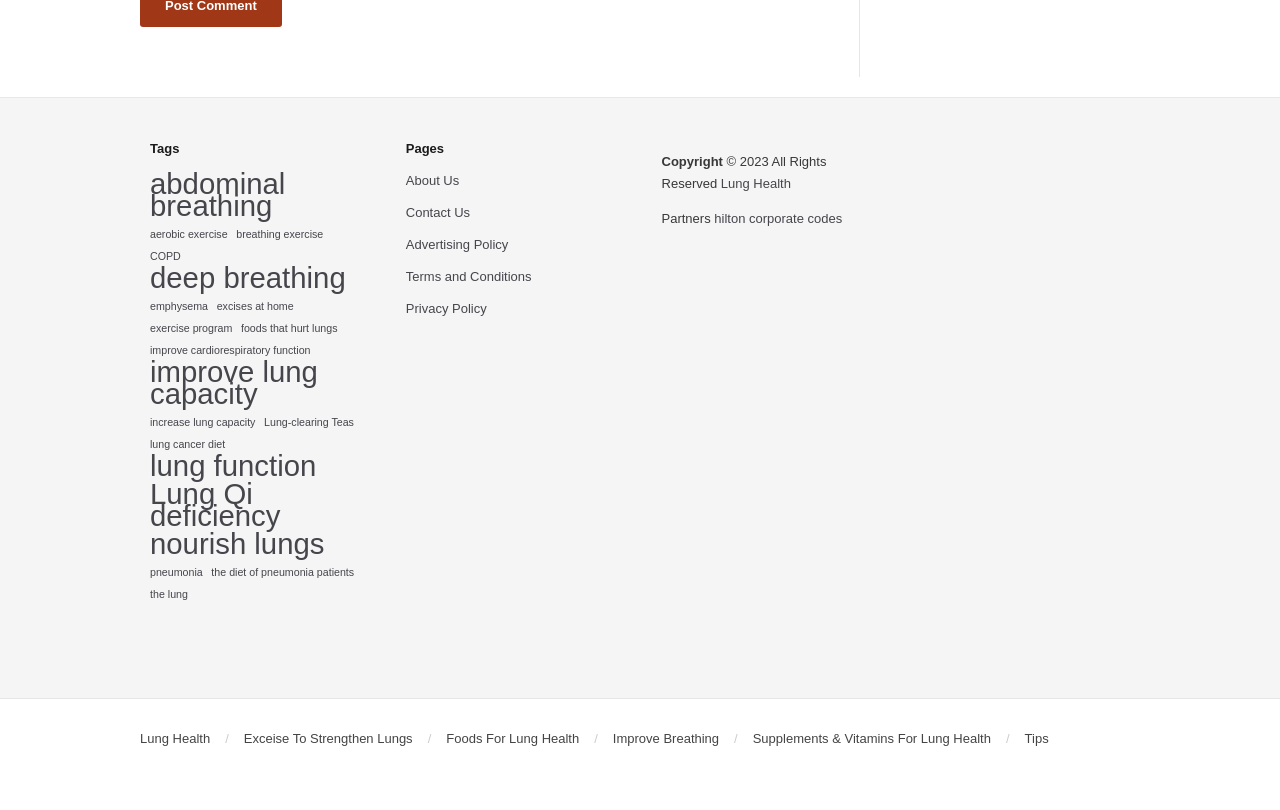Please locate the bounding box coordinates of the element's region that needs to be clicked to follow the instruction: "click on 'abdominal breathing'". The bounding box coordinates should be provided as four float numbers between 0 and 1, i.e., [left, top, right, bottom].

[0.117, 0.214, 0.279, 0.268]